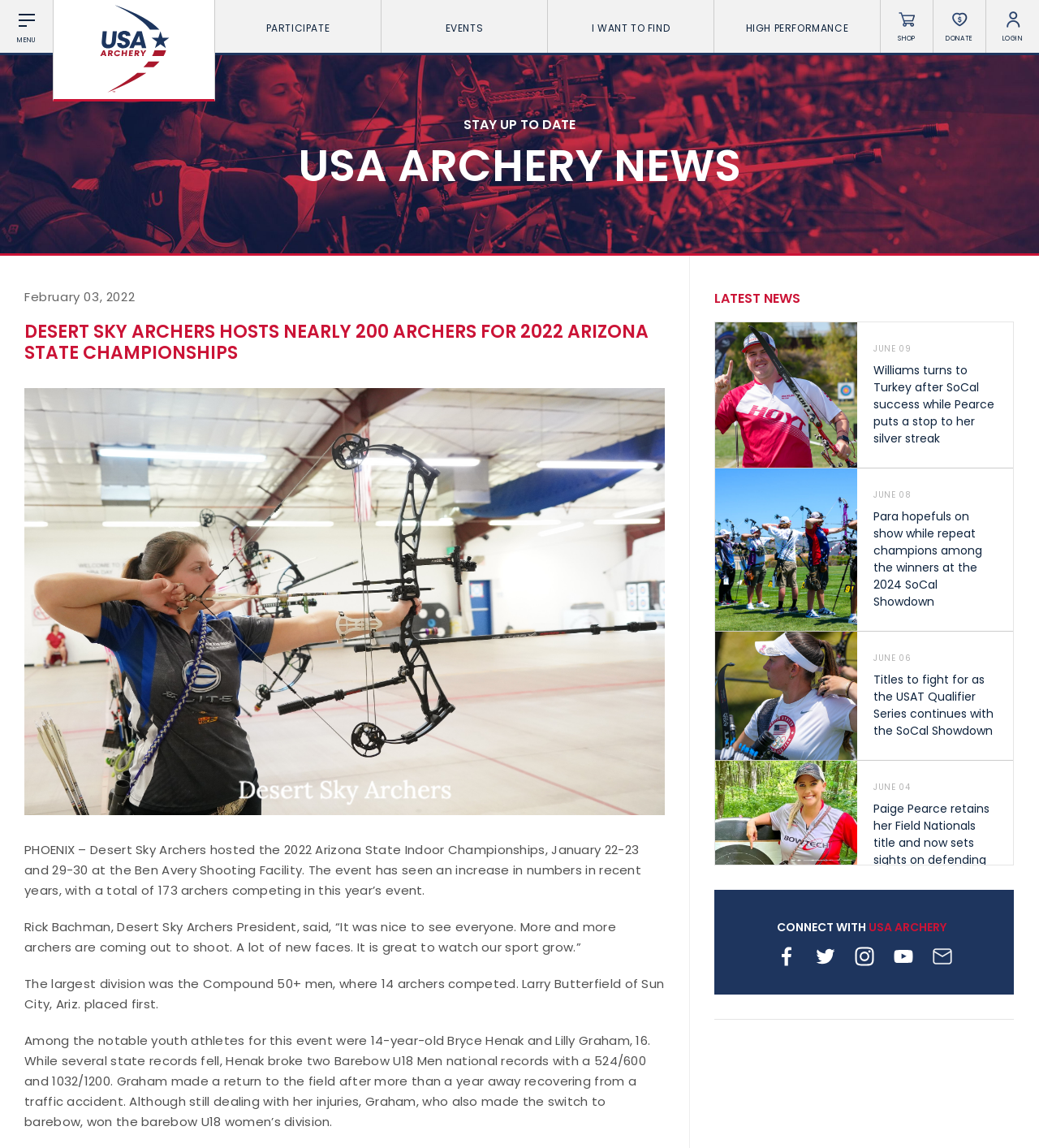How old is Bryce Henak?
From the details in the image, answer the question comprehensively.

I found the answer by reading the text in the webpage, which states 'Among the notable youth athletes for this event were 14-year-old Bryce Henak and Lilly Graham, 16.'